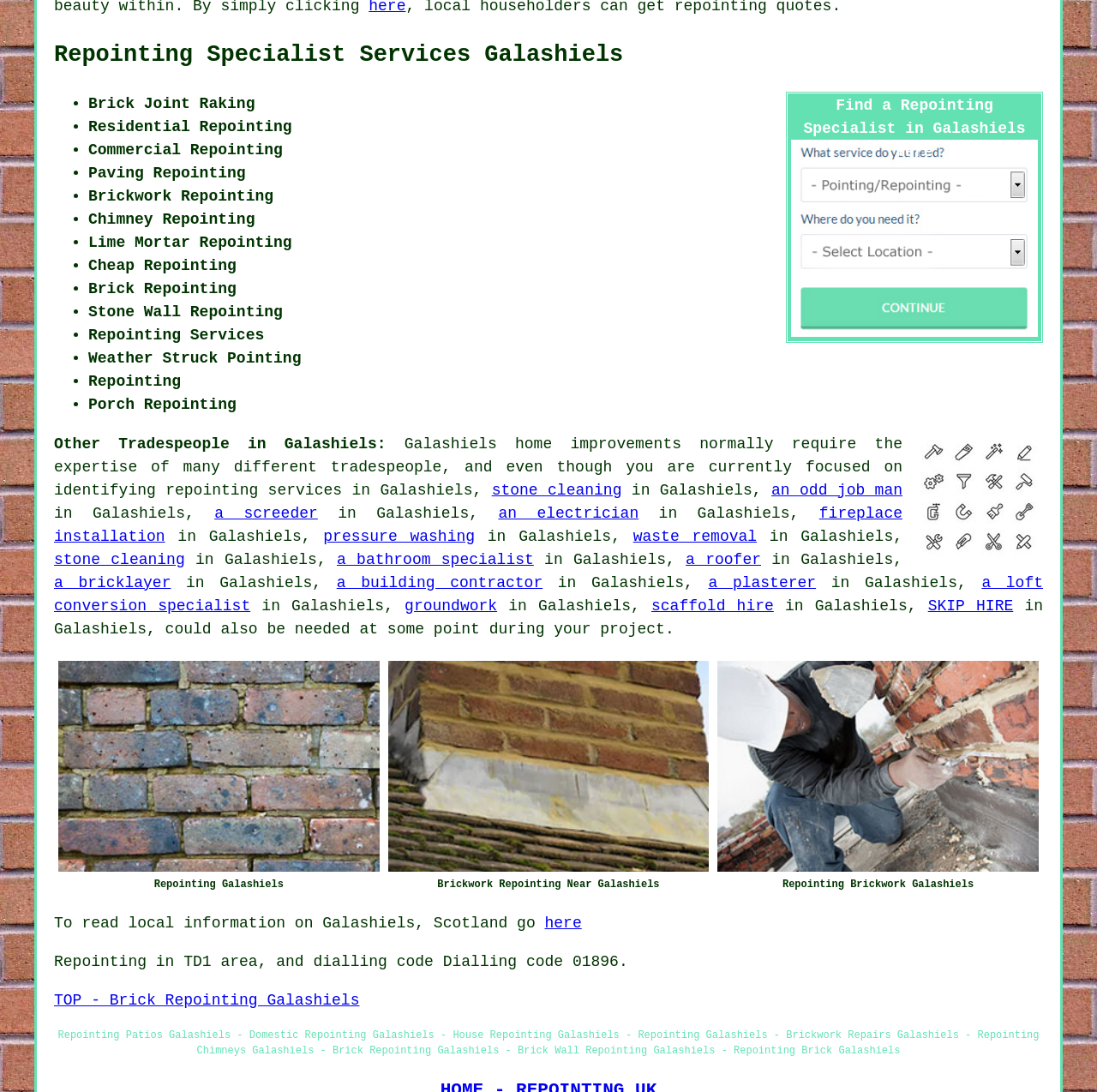Please provide a comprehensive answer to the question based on the screenshot: What is the purpose of the list of services on the webpage?

The list of services on the webpage, including 'Brick Joint Raking', 'Residential Repointing', 'Commercial Repointing', and others, is provided to give users options to choose from, depending on their specific needs and requirements.